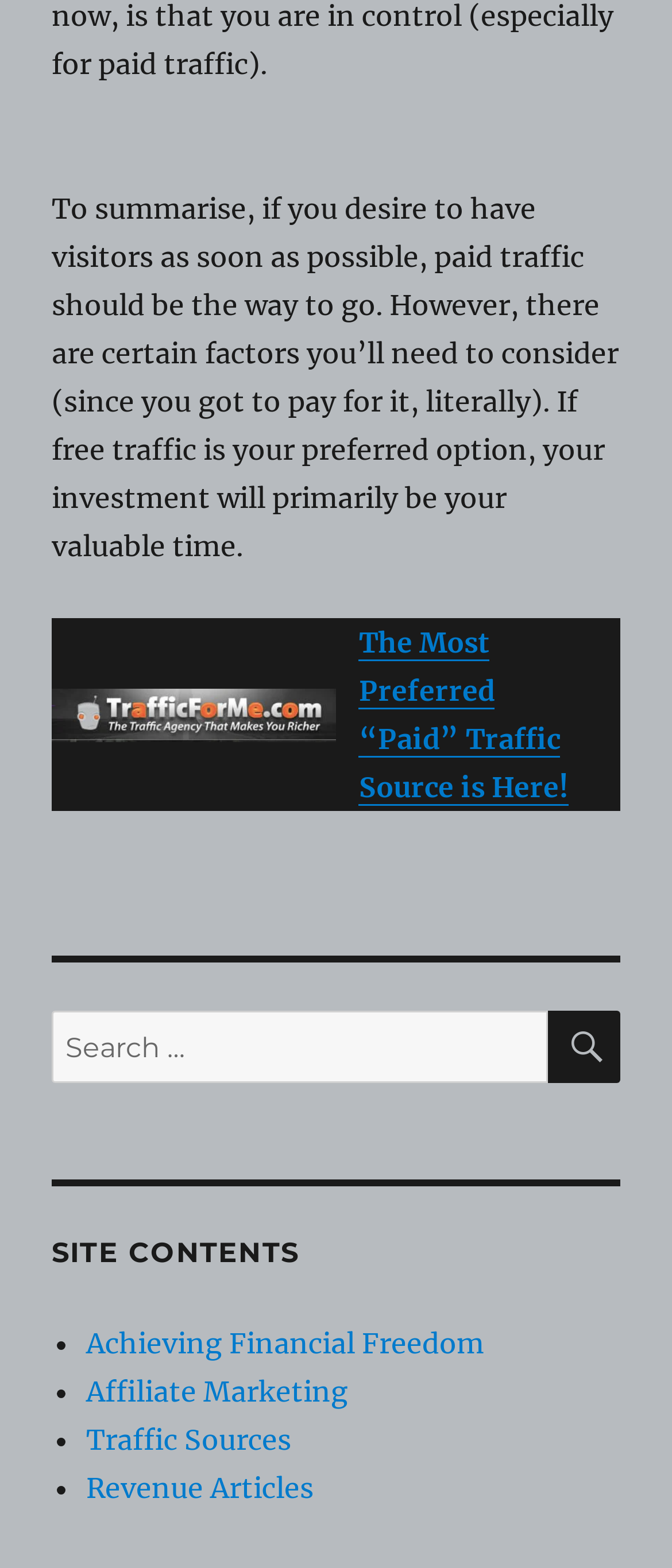Please respond in a single word or phrase: 
What is the icon on the search button?

uf400 SEARCH